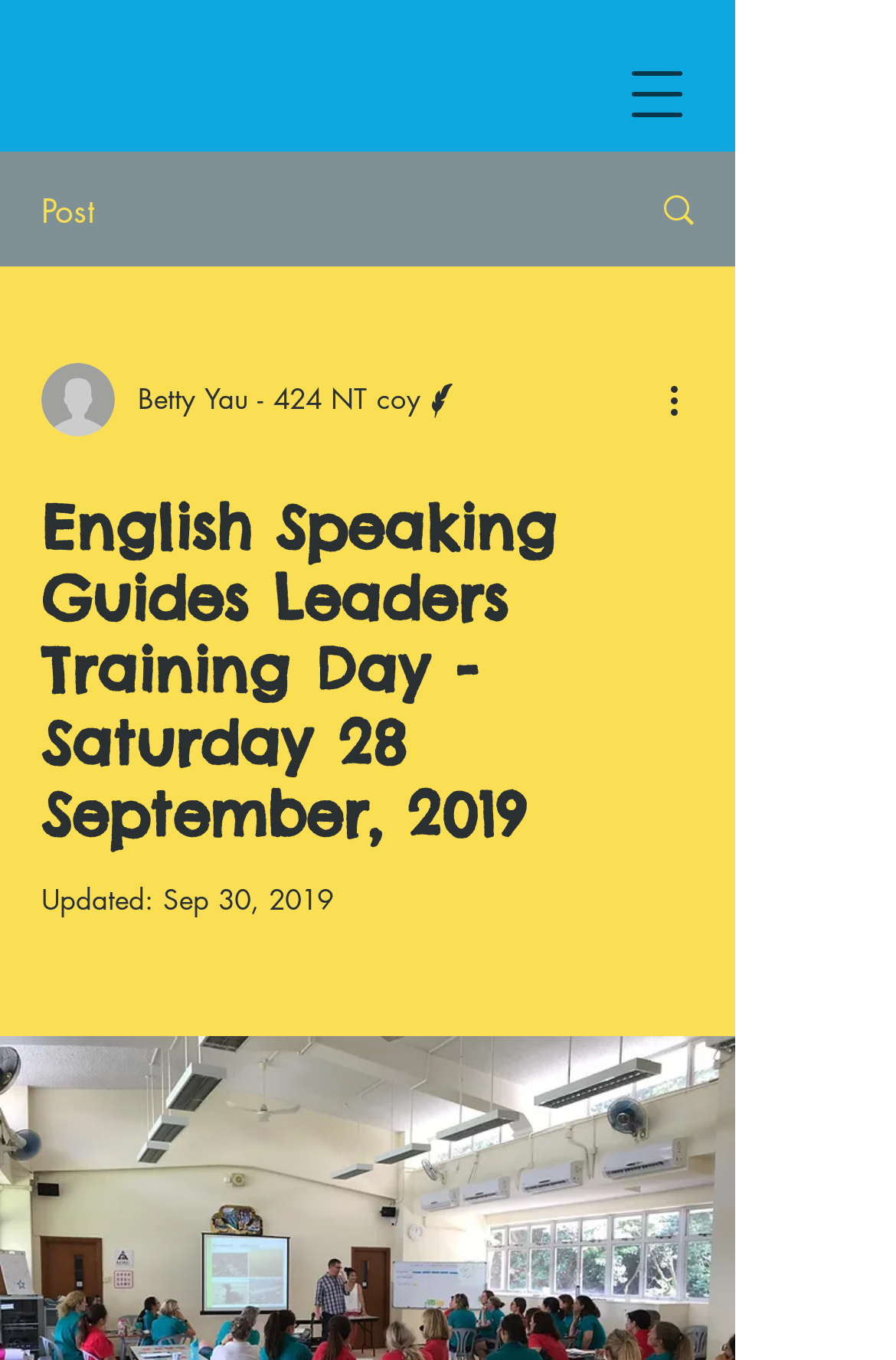What is the date of the last update?
Answer the question using a single word or phrase, according to the image.

Sep 30, 2019